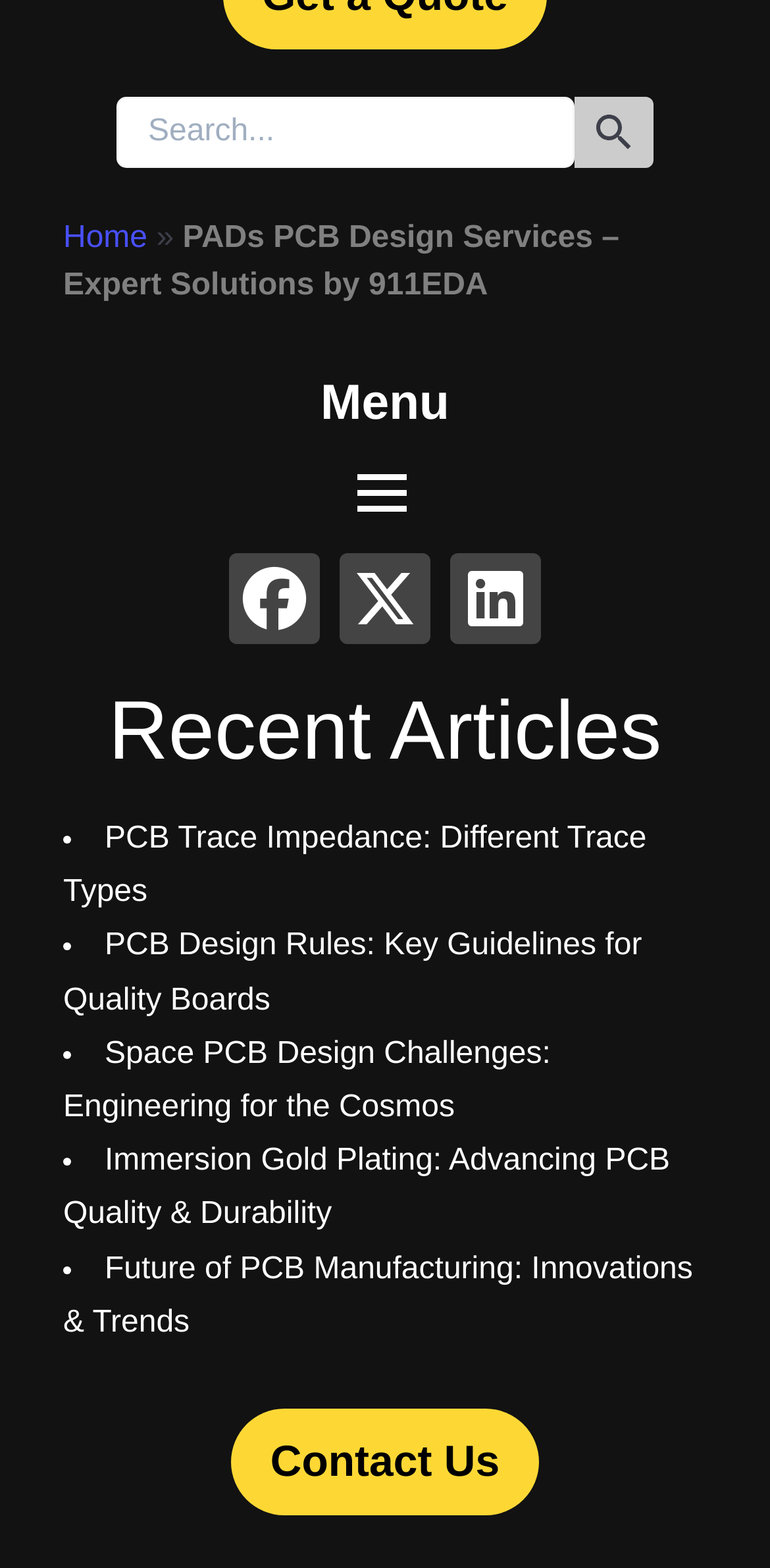Determine the bounding box coordinates of the region I should click to achieve the following instruction: "contact us". Ensure the bounding box coordinates are four float numbers between 0 and 1, i.e., [left, top, right, bottom].

[0.3, 0.898, 0.7, 0.966]